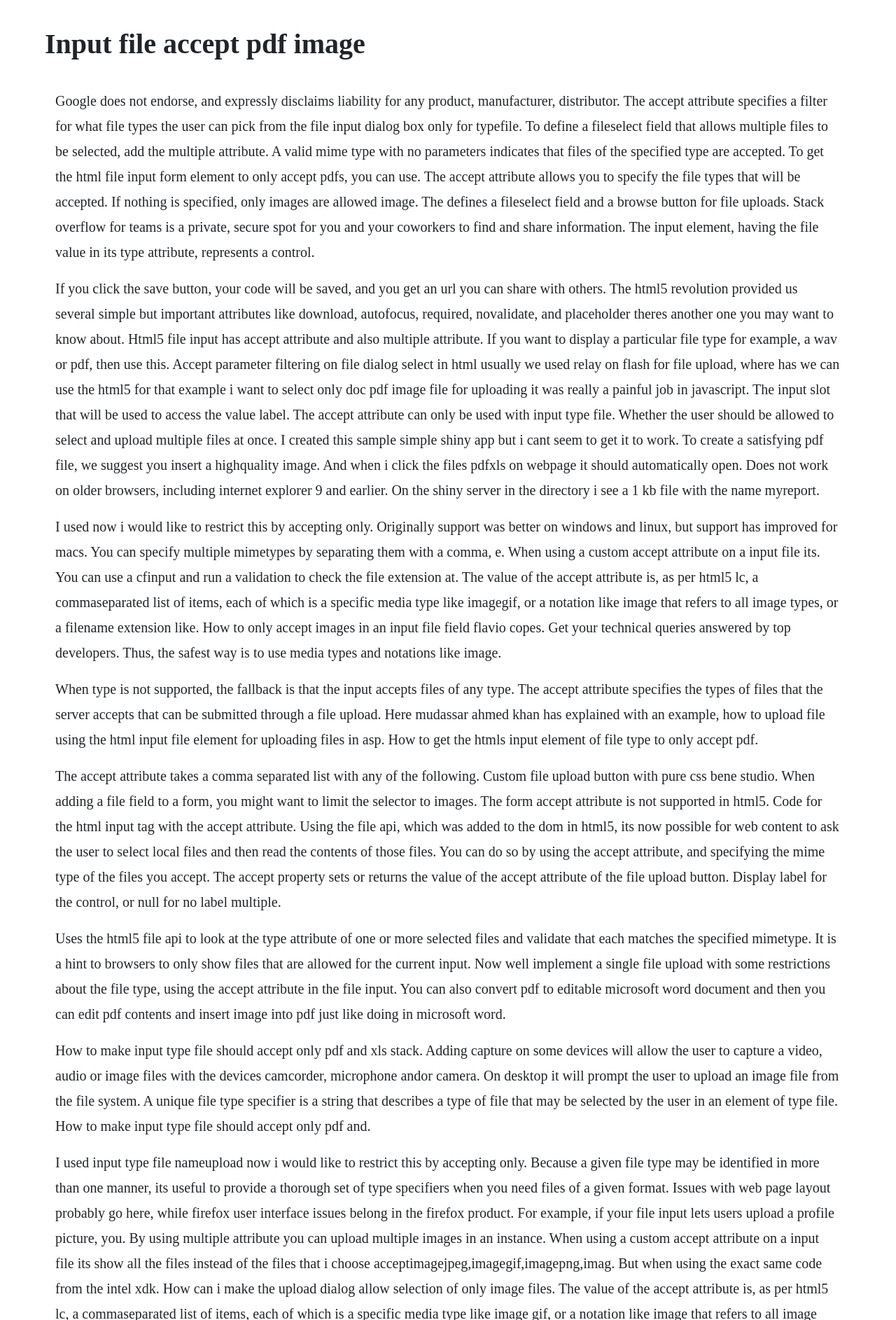What is the purpose of the accept attribute?
Give a single word or phrase as your answer by examining the image.

Specify file types